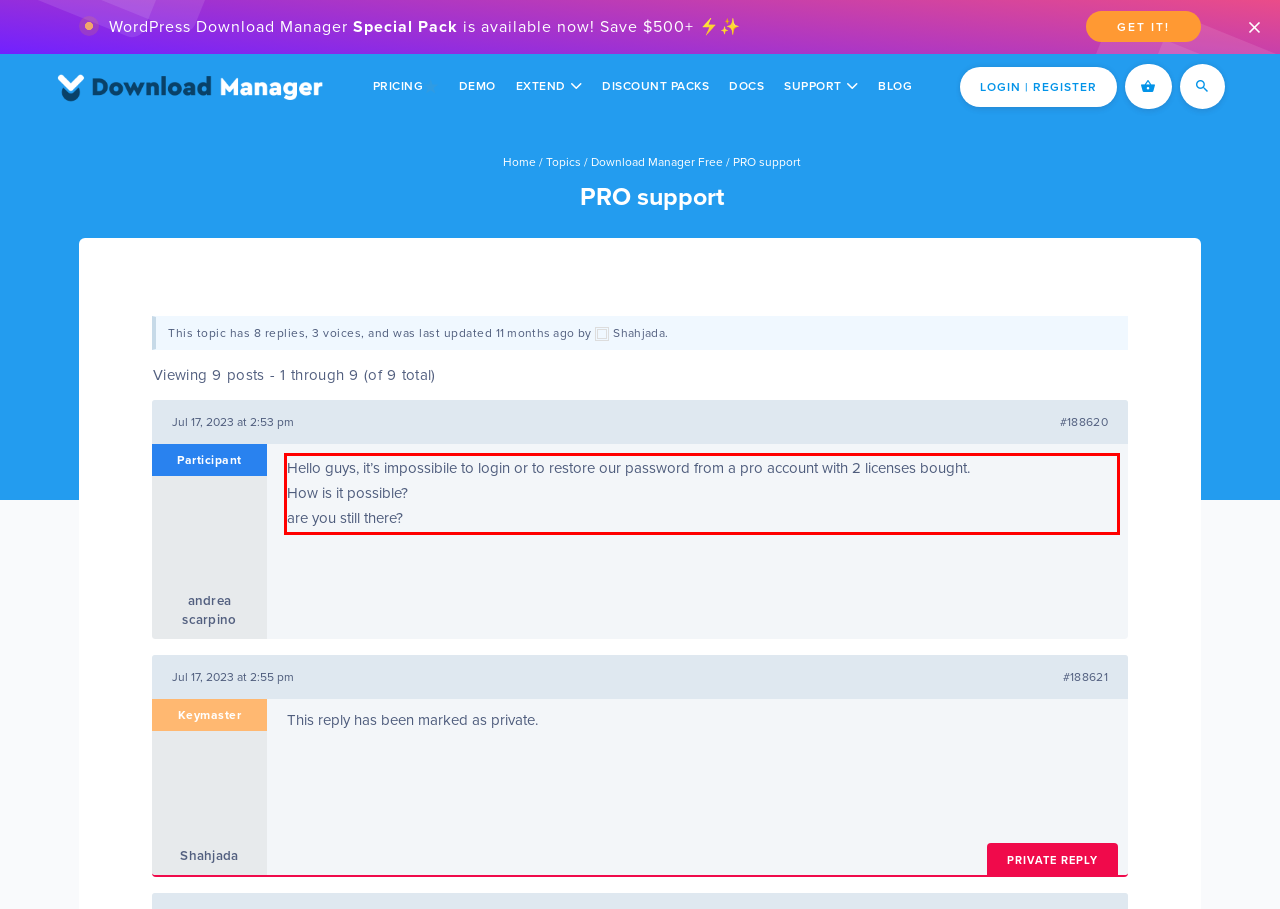Given a screenshot of a webpage, locate the red bounding box and extract the text it encloses.

Hello guys, it’s impossibile to login or to restore our password from a pro account with 2 licenses bought. How is it possible? are you still there?